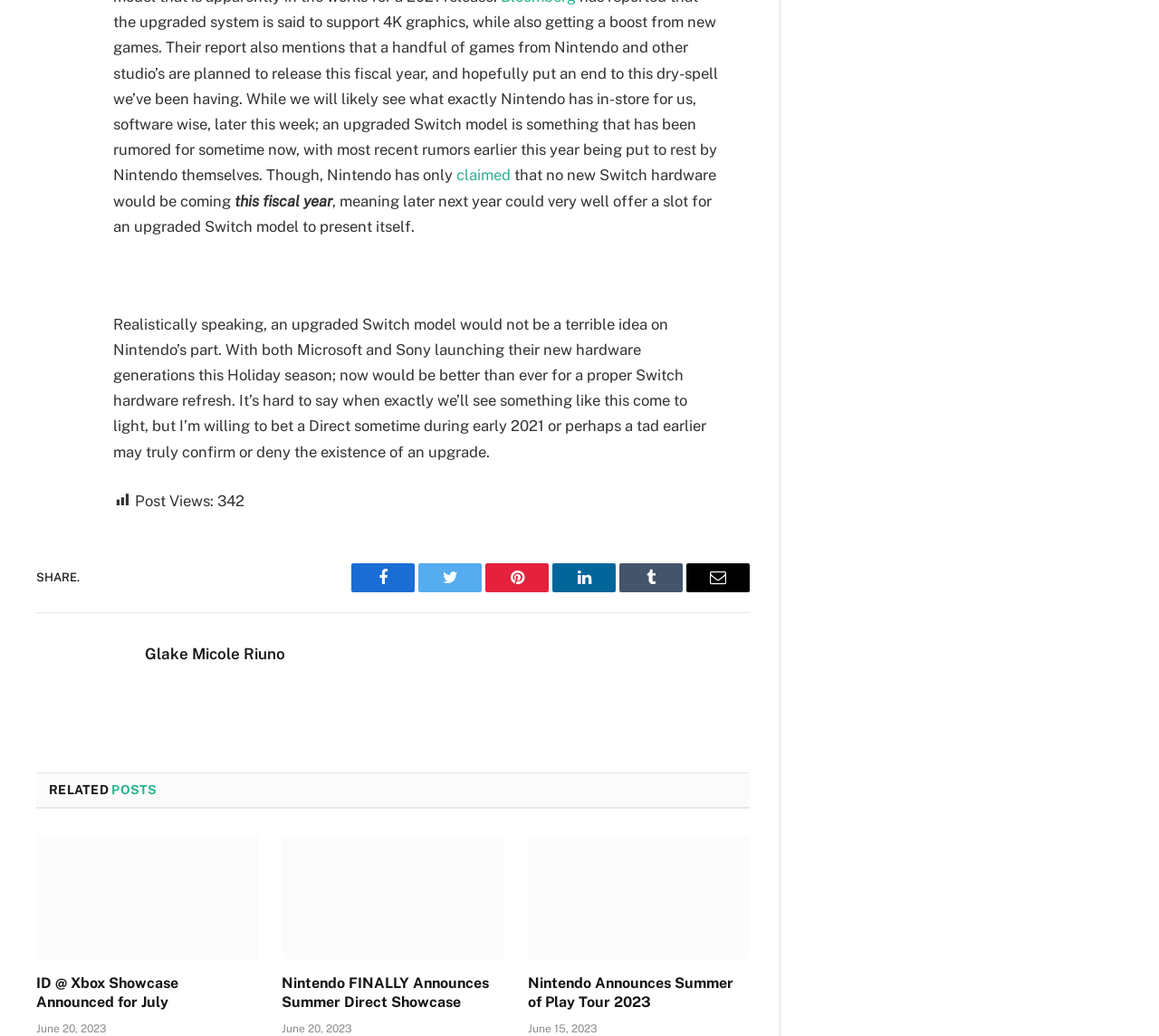Find the bounding box of the web element that fits this description: "Tumblr".

[0.534, 0.543, 0.589, 0.571]